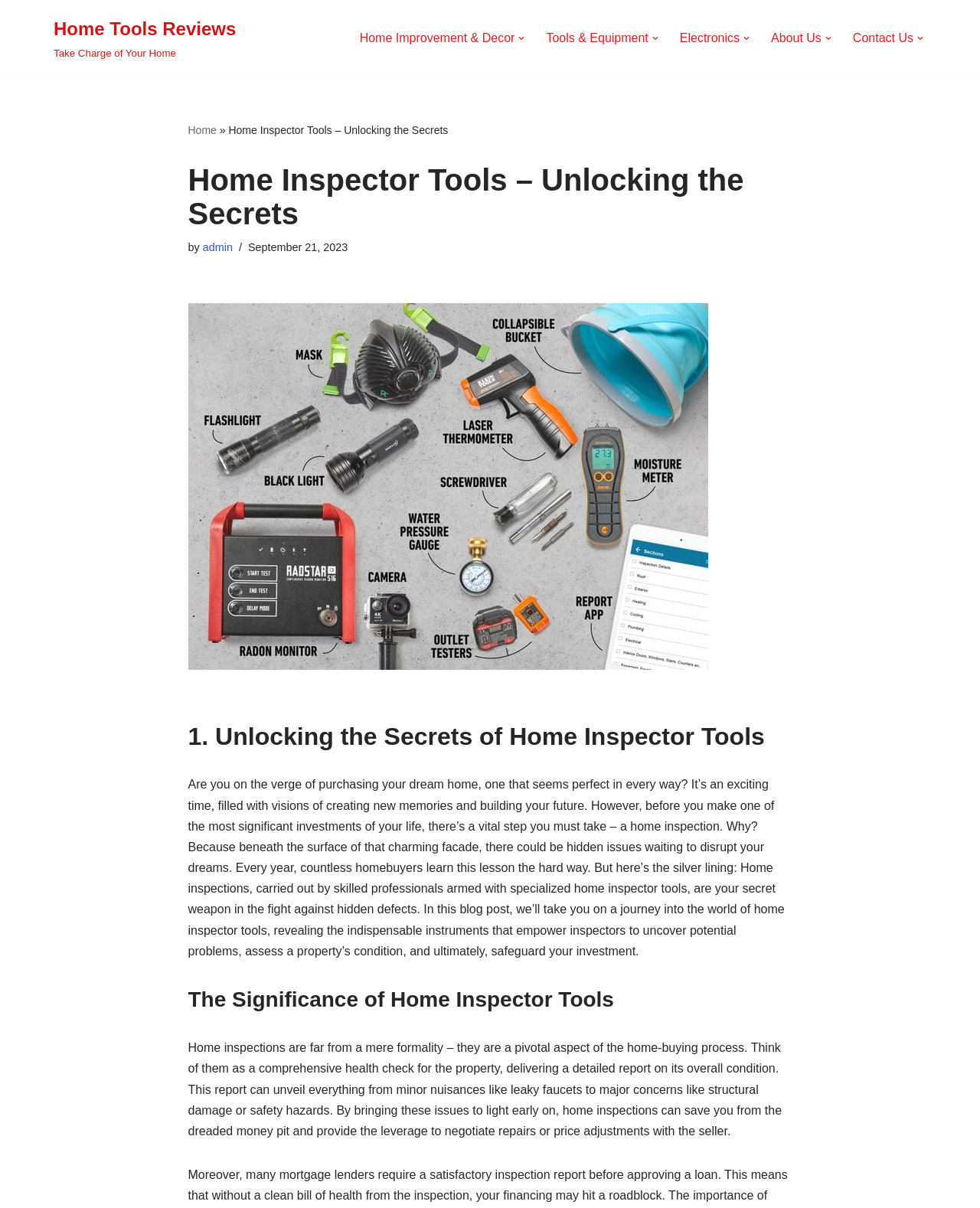What is the tone of the webpage content?
Examine the image and give a concise answer in one word or a short phrase.

Informative